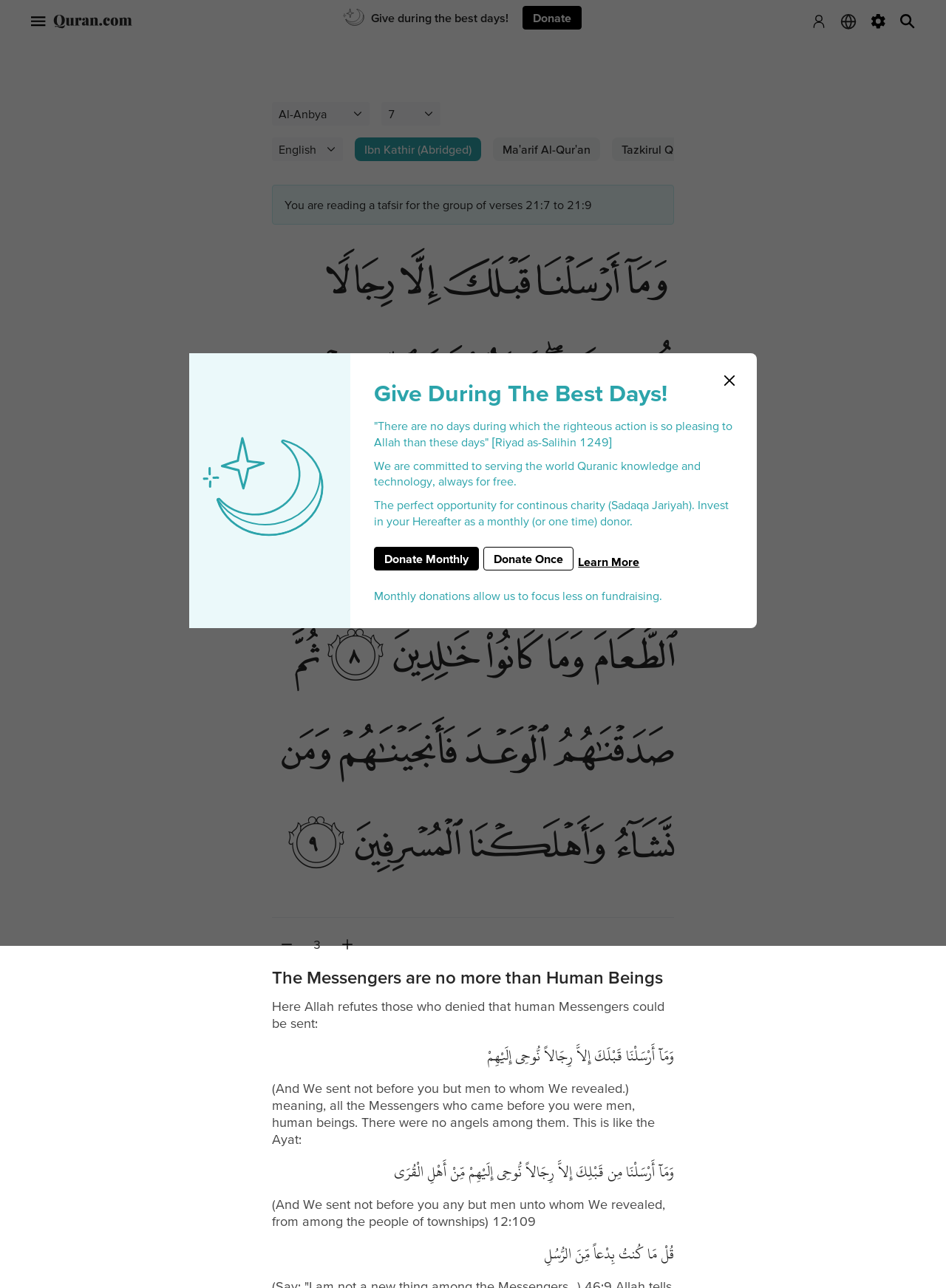Provide a thorough description of this webpage.

The webpage is about Quranic knowledge and technology, specifically focused on Tafsir Surah Al-Anbya, Ayah 7. At the top, there are several buttons and links, including "Donate", "Open Navigation Drawer", "Quran.com", "Login", "Select Language", "Change Settings", and "Search". These elements are positioned horizontally across the top of the page.

Below these top-level elements, there are three comboboxes, followed by three buttons labeled "Ibn Kathir (Abridged)", "Ma'arif Al-Qur'an", and "Tazkirul Quran". These elements are also positioned horizontally.

Further down the page, there is a dialog box with a heading "Give During The Best Days!" and an image. Inside the dialog box, there are several static text elements, including a quote from Riyad as-Salihin 1249, a description of the organization's mission, and an appeal for donations. There are also two buttons, "Donate Monthly" and "Donate Once", as well as a link to "Learn More".

At the bottom of the page, there are two buttons, "Decrease" and "Increase", which are likely used for font size adjustment.

Overall, the webpage appears to be a resource for Quranic knowledge, with a focus on Tafsir Surah Al-Anbya, Ayah 7, and a call to action for donations to support the organization's mission.